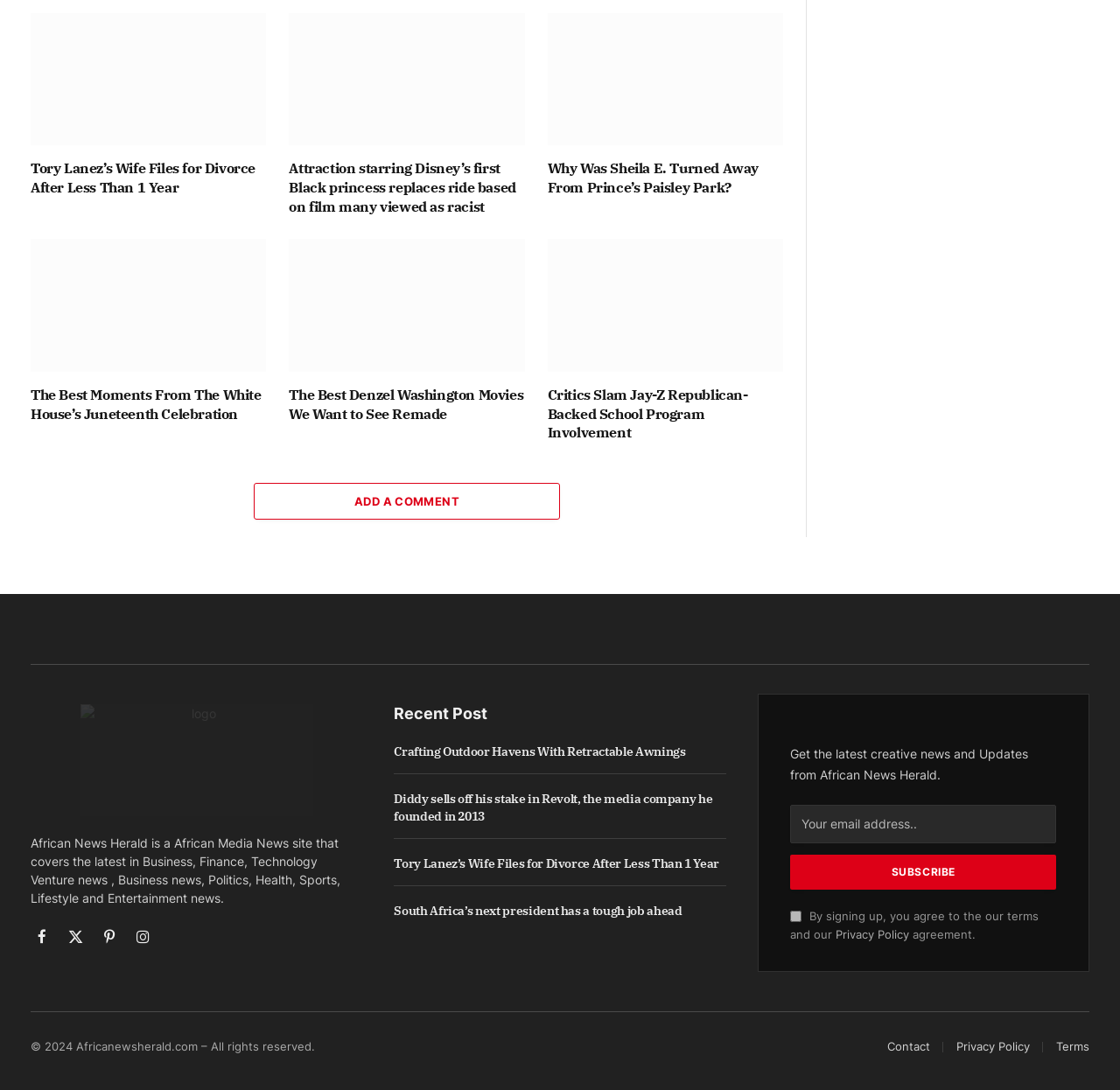Locate the bounding box coordinates of the region to be clicked to comply with the following instruction: "Subscribe to the newsletter". The coordinates must be four float numbers between 0 and 1, in the form [left, top, right, bottom].

[0.706, 0.784, 0.943, 0.816]